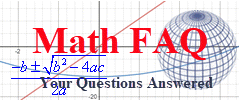Describe the image in great detail, covering all key points.

The image visually represents the title "Math FAQ," prominently displayed in bold red letters, indicating a section dedicated to frequently asked questions in mathematics. Below the title, a formula that resembles the quadratic formula is depicted, adding a mathematical context that aligns with the theme. This formula is shown in blue, emphasizing its significance and possibly indicating the solution to quadratic equations, which is a common topic in math FAQs. In the background, a digital globe motif enhances the academic feel of the image, symbolizing global knowledge and learning. The tagline "Your Questions Answered" in a sleek blue font suggests that this section aims to provide clarity and assistance on various mathematical topics. Overall, the image effectively combines textual and visual elements to convey its educational purpose.